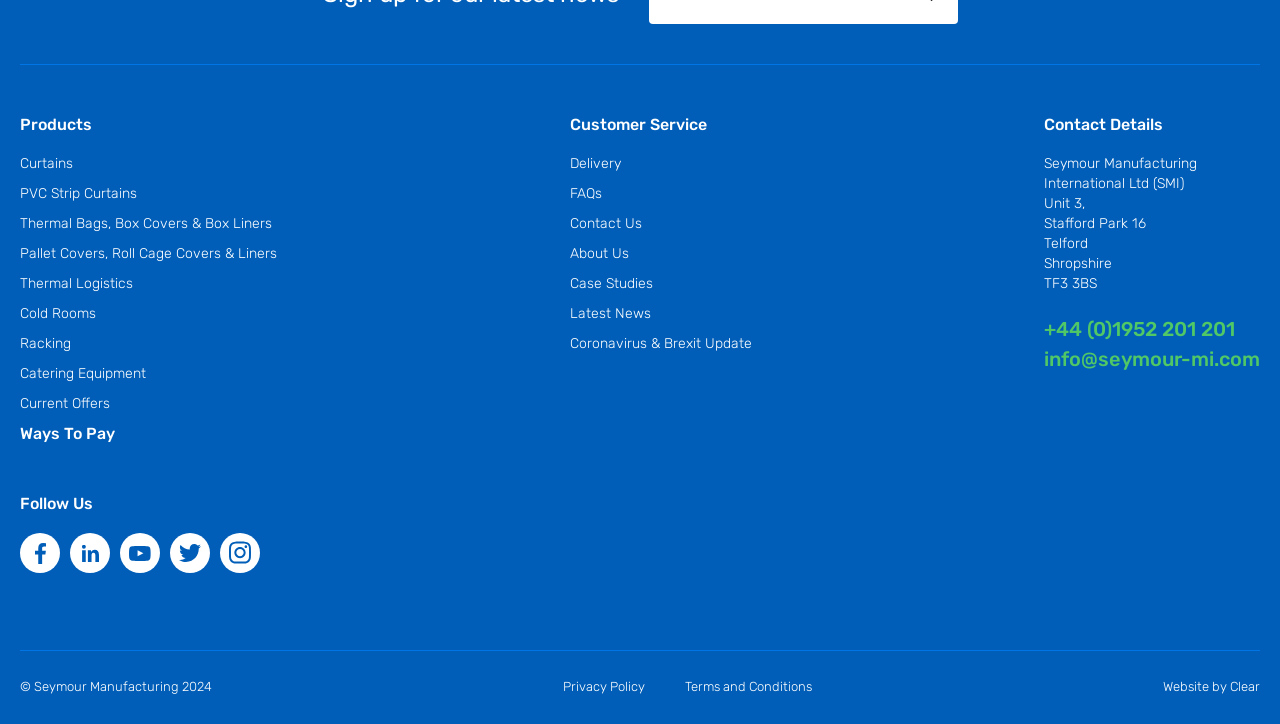Please locate the bounding box coordinates of the element that should be clicked to complete the given instruction: "Click on the 'Curtains' link".

[0.016, 0.214, 0.057, 0.238]